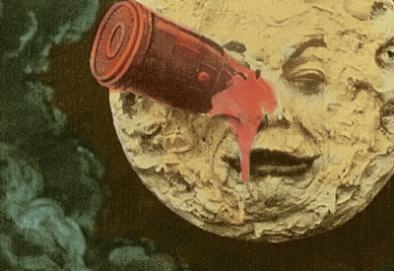What is the object that struck the moon's face?
Please respond to the question with a detailed and informative answer.

The caption describes the artwork as capturing a whimsical interpretation of the moon, which features a face that has been struck by a cannon-like projectile, indicating that the object that struck the moon's face is a cannon-like projectile.